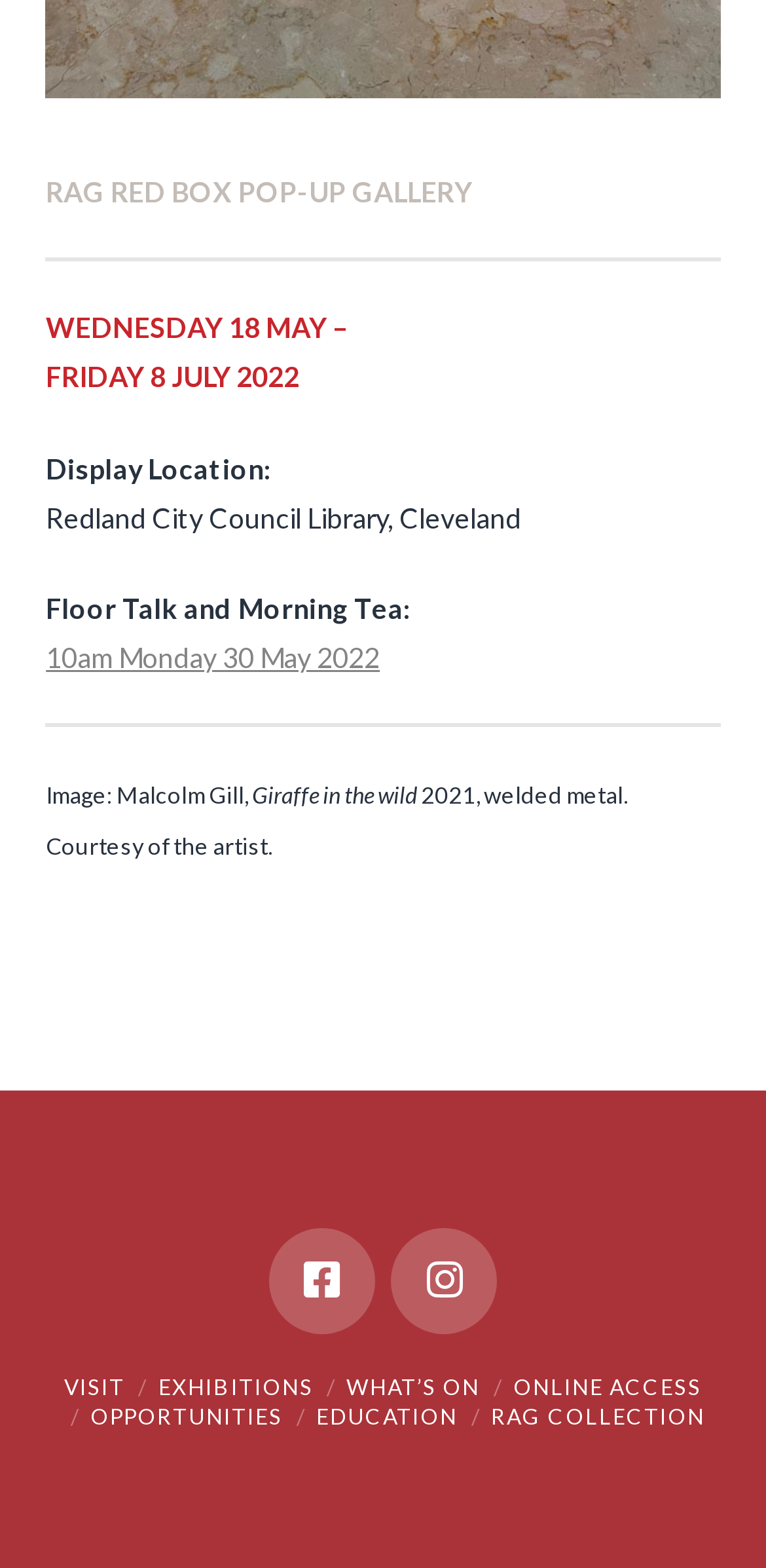What is the date of the floor talk and morning tea?
Using the image, give a concise answer in the form of a single word or short phrase.

10am Monday 30 May 2022